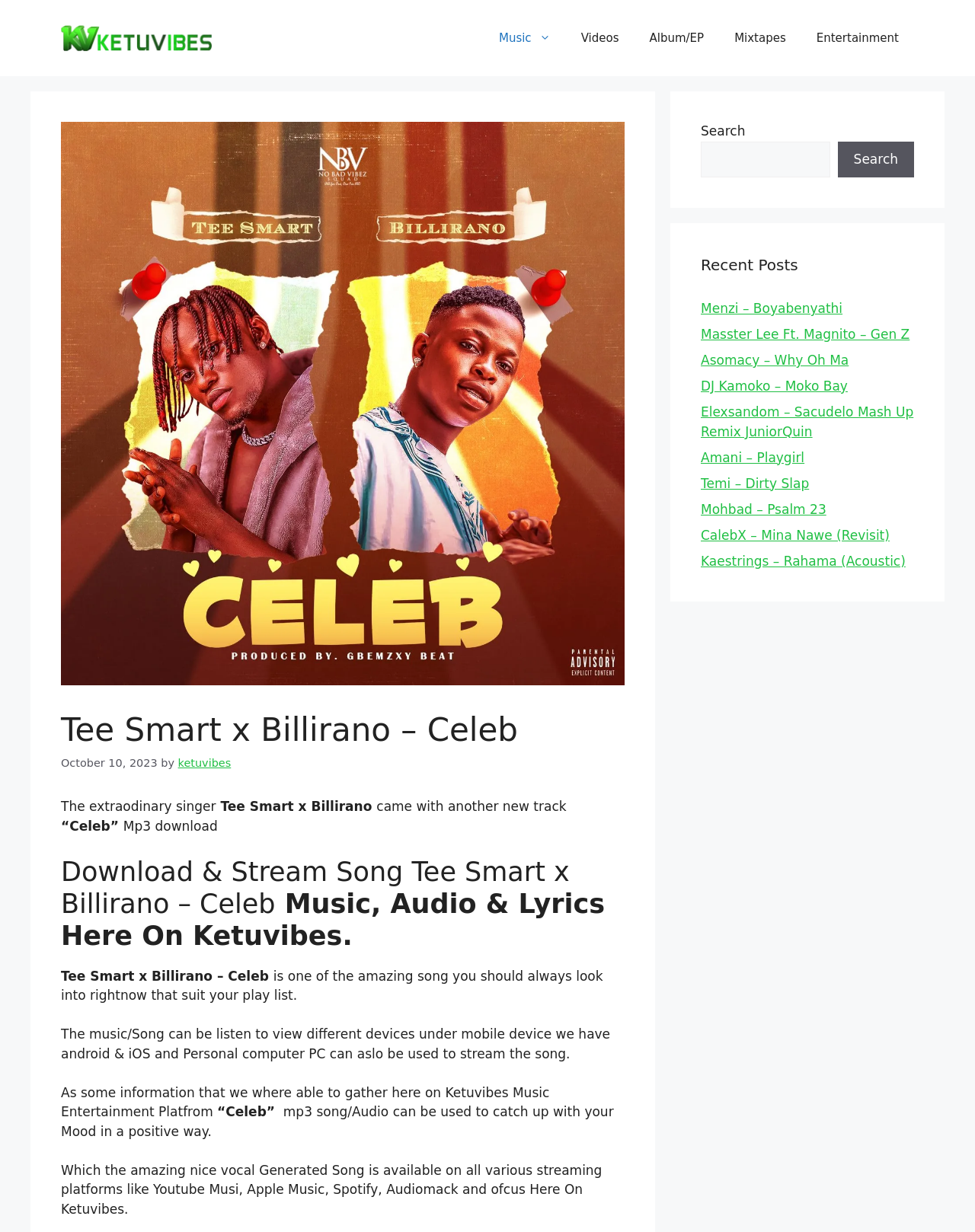What is the name of the singer?
Provide a concise answer using a single word or phrase based on the image.

Tee Smart x Billirano